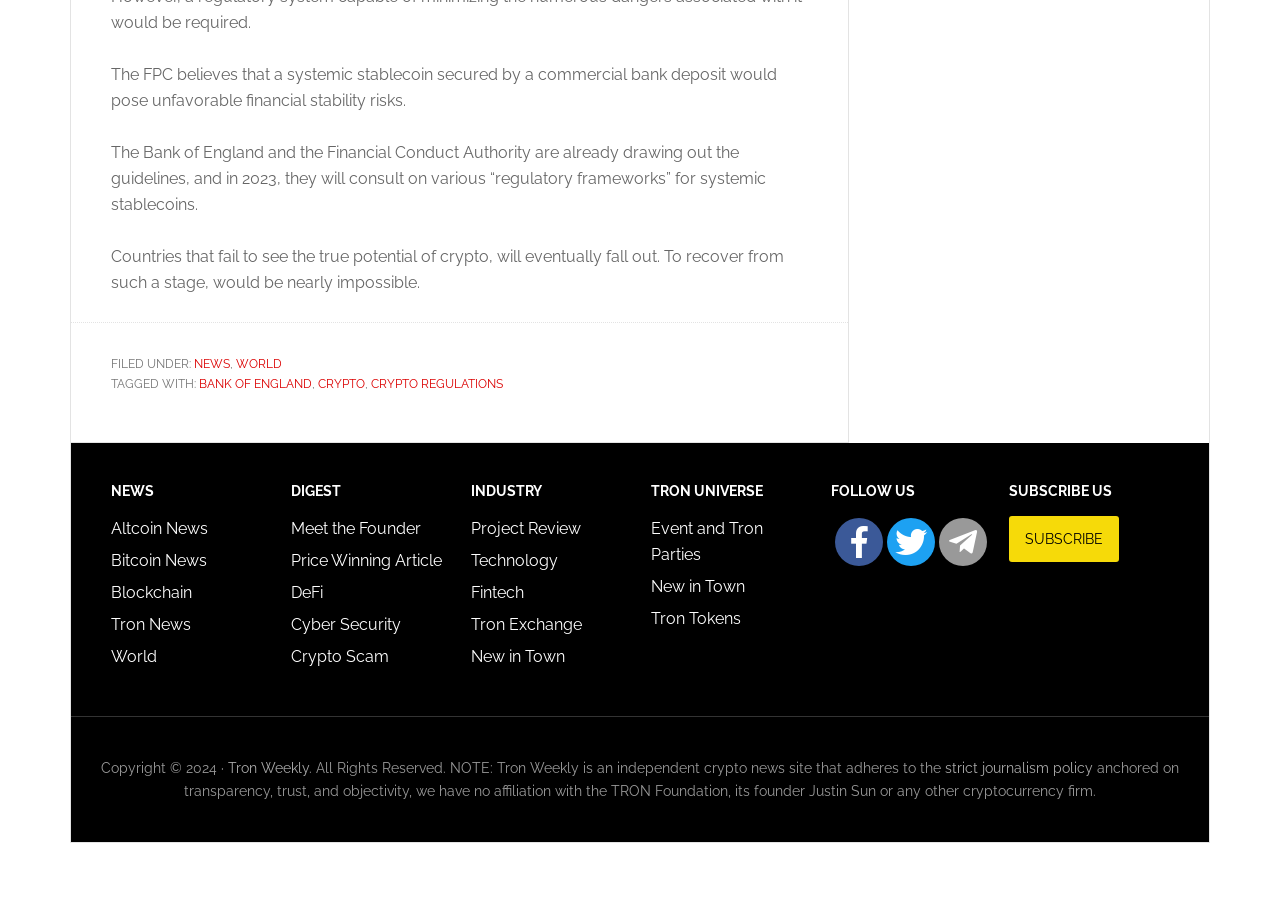What is the name of the website?
Provide a concise answer using a single word or phrase based on the image.

Tron Weekly